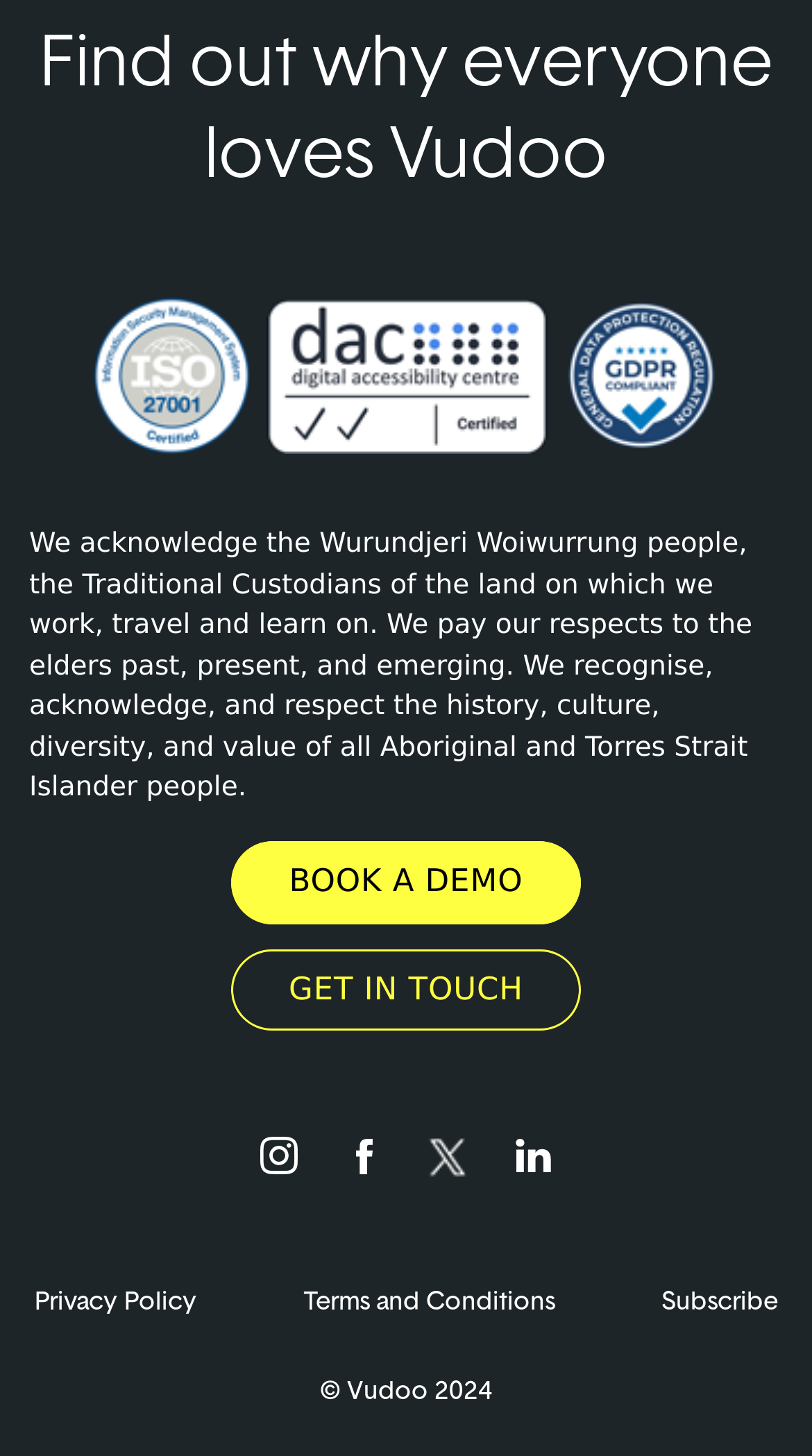What is the acknowledgement statement about?
Give a one-word or short phrase answer based on the image.

Aboriginal and Torres Strait Islander people